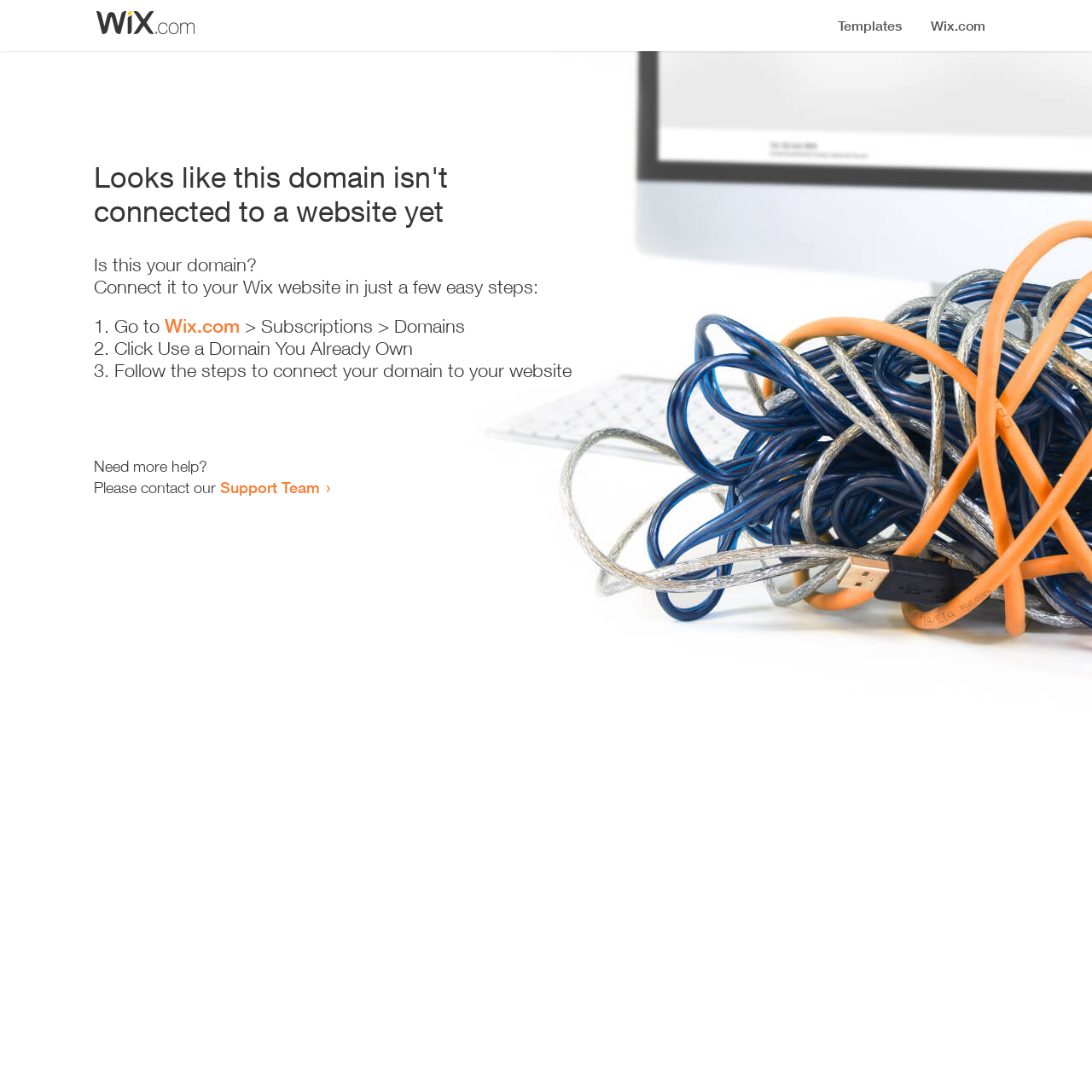Please locate and generate the primary heading on this webpage.

Looks like this domain isn't
connected to a website yet